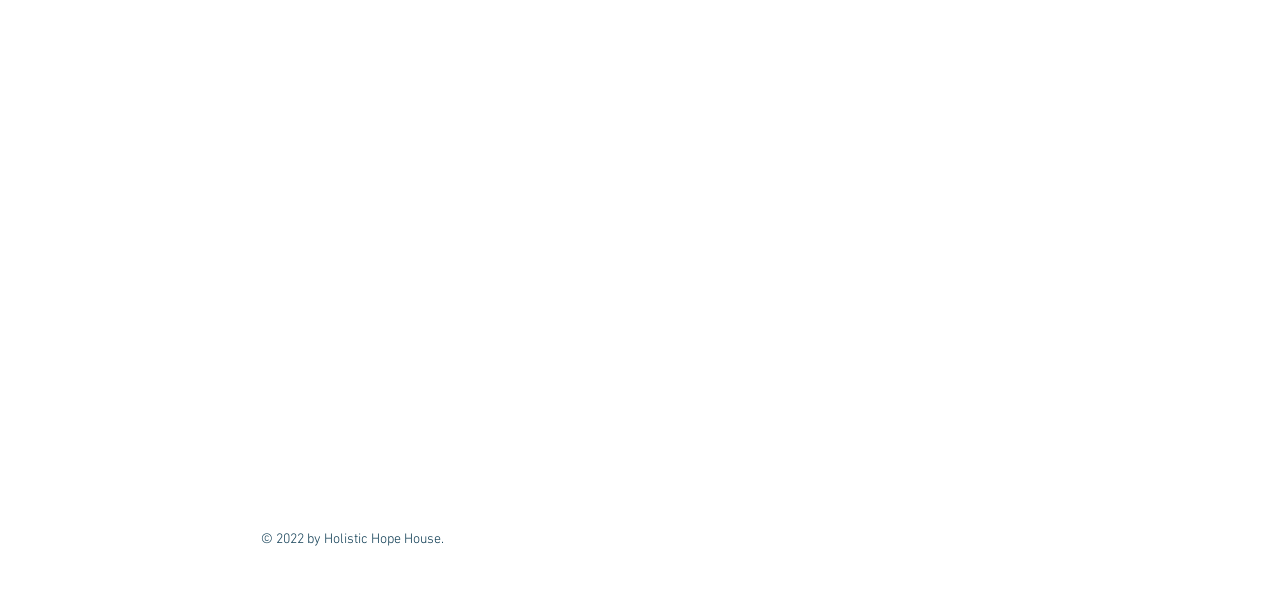Determine the bounding box coordinates for the UI element with the following description: "aria-label="Black Instagram Icon"". The coordinates should be four float numbers between 0 and 1, represented as [left, top, right, bottom].

[0.806, 0.862, 0.825, 0.901]